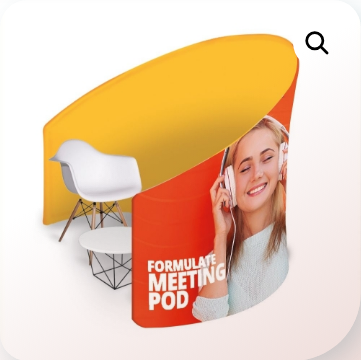What is the benefit of the pod's lightweight design?
Provide an in-depth and detailed explanation in response to the question.

The lightweight design of the Formulate Meeting Pod makes it easy to transport and set up, allowing users to quickly create private meeting spaces in various environments.